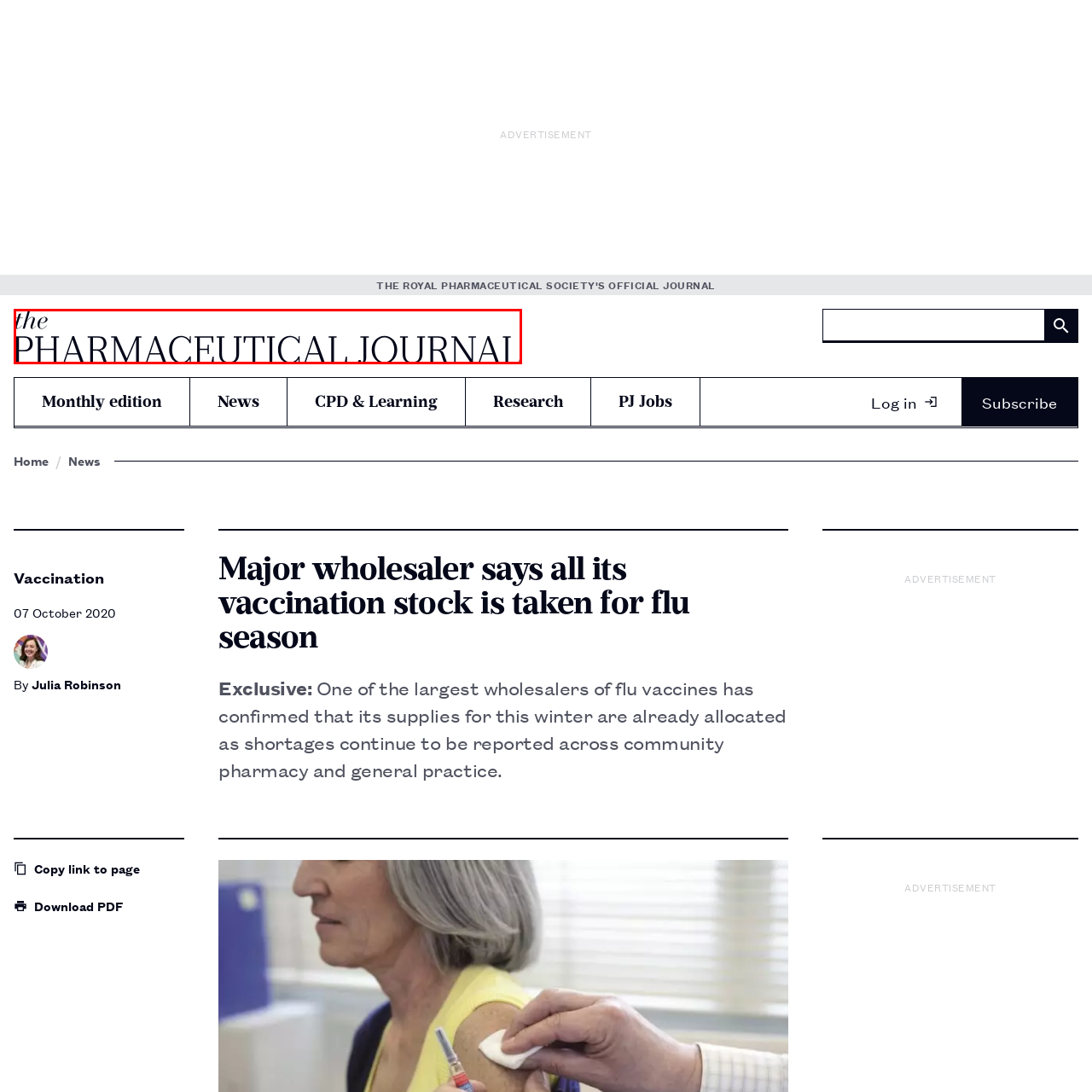Craft a comprehensive description of the image located inside the red boundary.

The image displays the logo of "The Pharmaceutical Journal" prominently featured in a sleek, modern design. The logo is characterized by an elegant serif font, where "the" is in a smaller size compared to "PHARMACEUTICAL JOURNAL," which stands out with larger lettering. This logo typically represents a respected publication focused on the pharmaceutical industry, offering insights, news, and research relevant to healthcare professionals. The logo's placement suggests it is a key branding element for the journal, aiming to establish authority and recognition in the field.